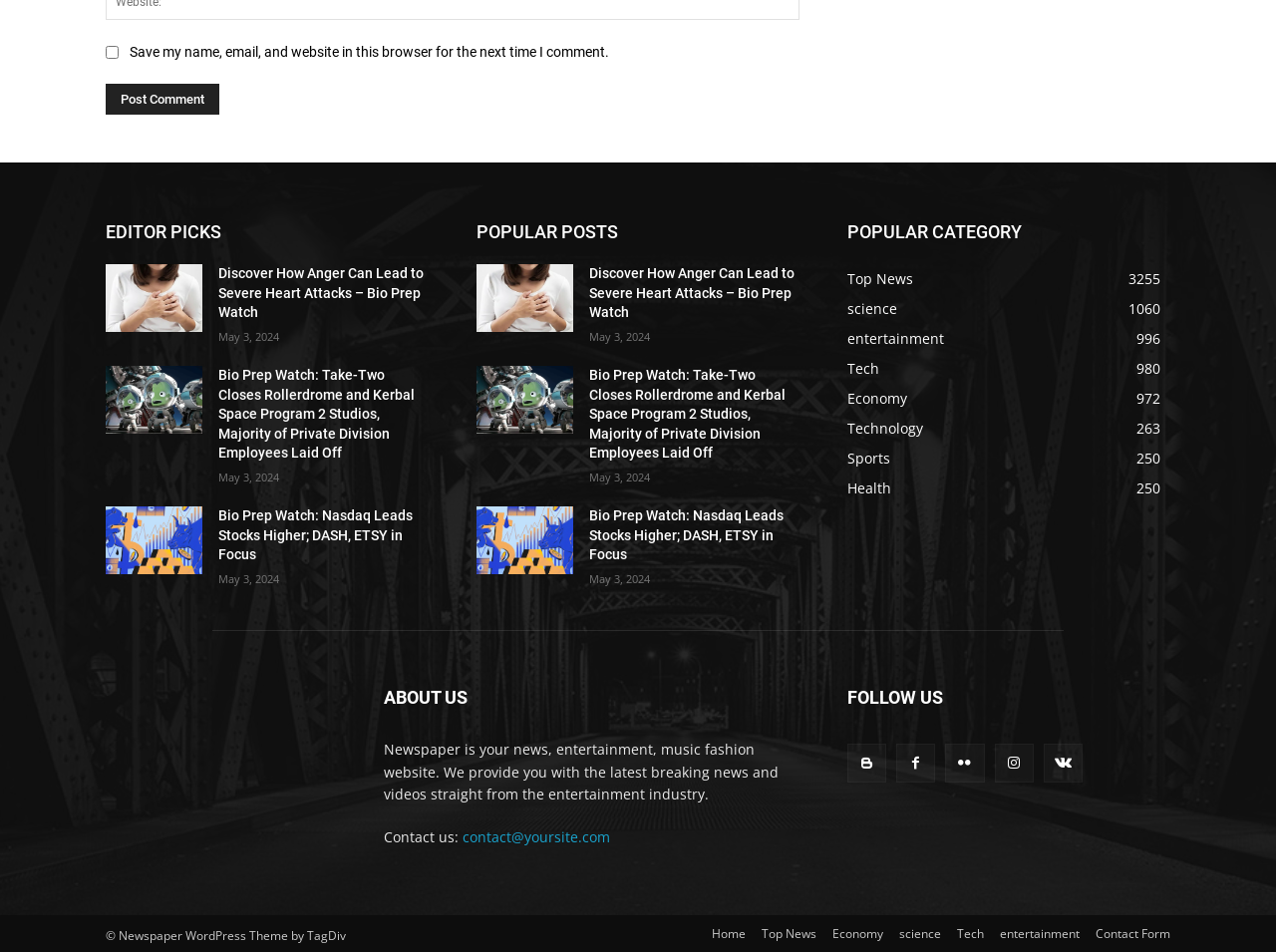Using the webpage screenshot, find the UI element described by Book Thomas Frey. Provide the bounding box coordinates in the format (top-left x, top-left y, bottom-right x, bottom-right y), ensuring all values are floating point numbers between 0 and 1.

None